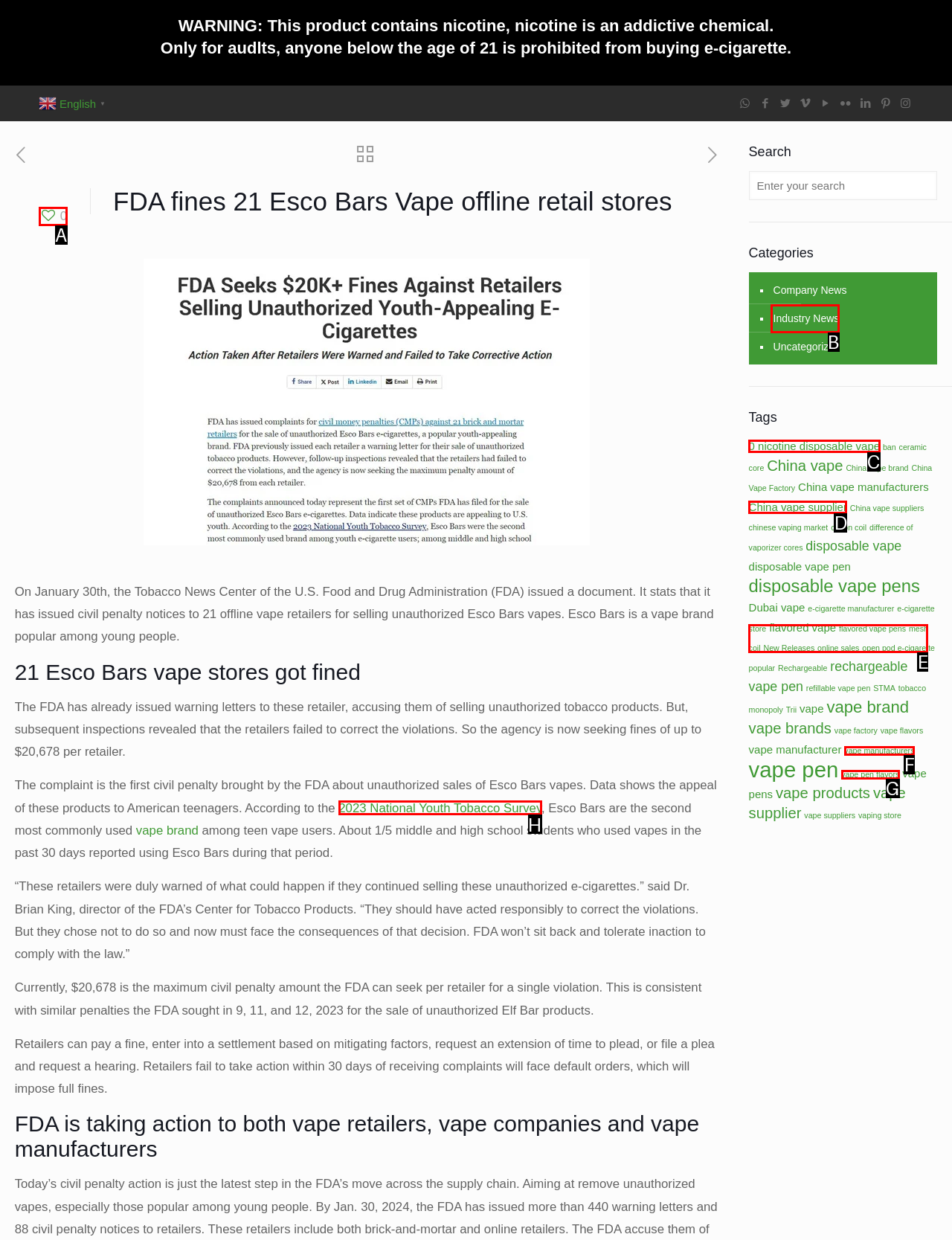With the provided description: 2023 National Youth Tobacco Survey, select the most suitable HTML element. Respond with the letter of the selected option.

H